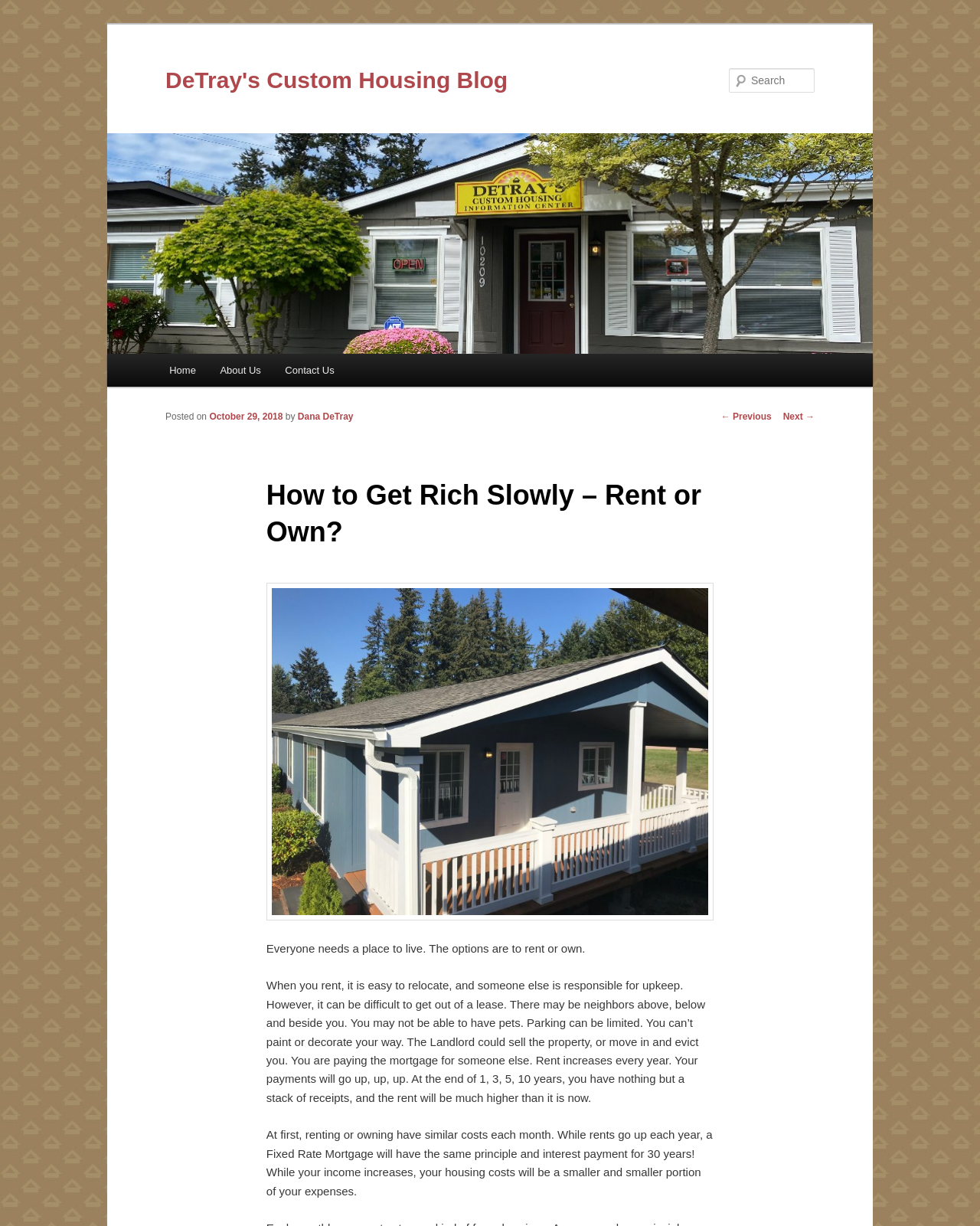Give a detailed account of the webpage's layout and content.

The webpage is a blog post titled "How to Get Rich Slowly – Rent or Own?" on DeTray's Custom Housing Blog. At the top left, there is a link to skip to the primary content. Below it, the blog's title "DeTray's Custom Housing Blog" is displayed prominently, with a link to the blog's homepage and an accompanying image. 

On the top right, there is a search bar with a "Search" label. Below the search bar, a main menu is located, consisting of links to the "Home", "About Us", and "Contact Us" pages. 

The main content of the blog post is divided into sections. The first section has a heading "How to Get Rich Slowly – Rent or Own?" and is followed by the post date "October 29, 2018" and the author's name "Dana DeTray". 

The blog post itself is a lengthy article discussing the pros and cons of renting versus owning a home. The text is divided into paragraphs, with the first paragraph introducing the topic and subsequent paragraphs elaborating on the differences between renting and owning. The article highlights the benefits of owning a home, including fixed mortgage payments and increasing income, which can lead to a smaller portion of expenses dedicated to housing costs.